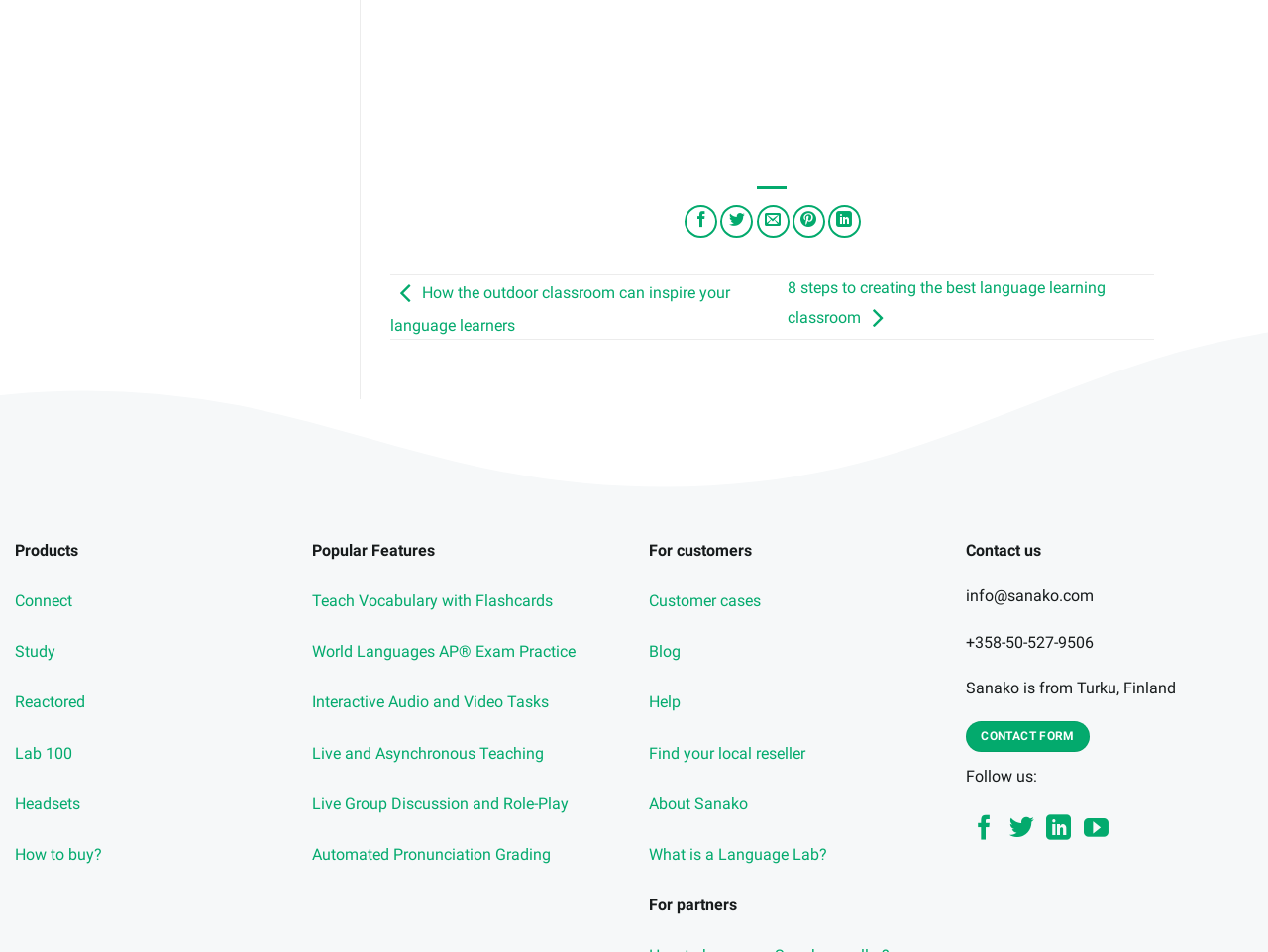How many main sections are there on the webpage?
Kindly give a detailed and elaborate answer to the question.

I looked at the webpage structure and found three main sections: 'Products', 'Popular Features', and 'For customers', which are separated by horizontal lines and have distinct headings.